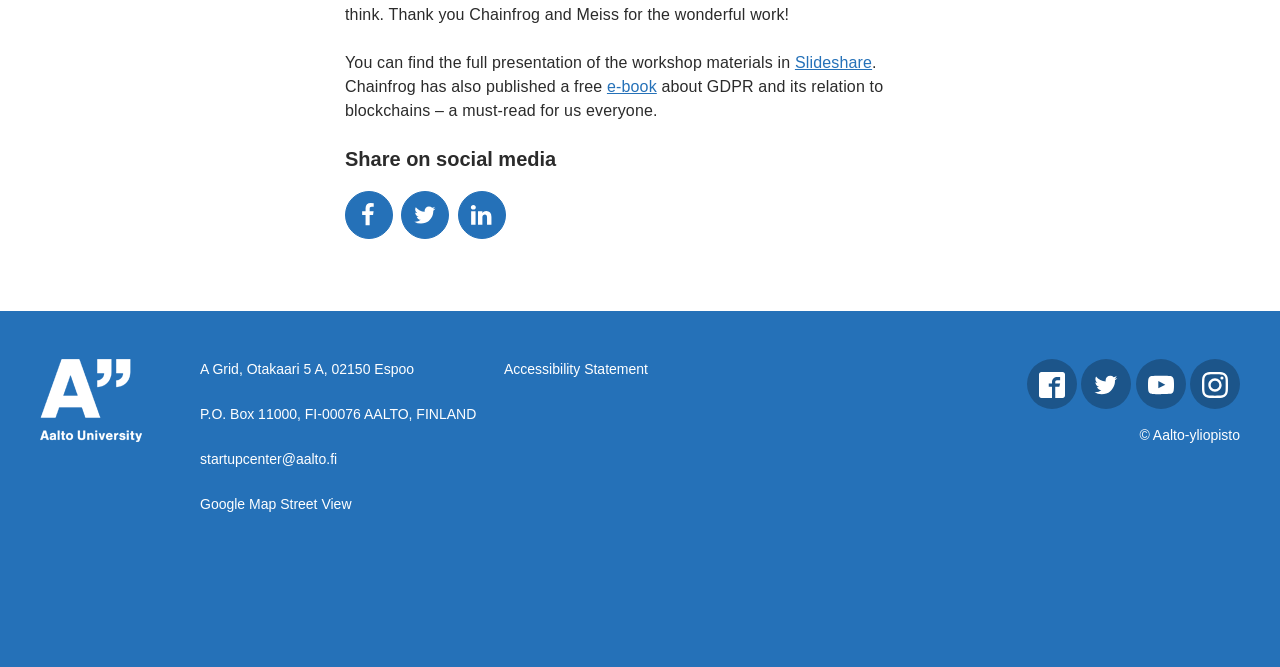Pinpoint the bounding box coordinates of the element you need to click to execute the following instruction: "View Google Map Street View". The bounding box should be represented by four float numbers between 0 and 1, in the format [left, top, right, bottom].

[0.156, 0.744, 0.275, 0.768]